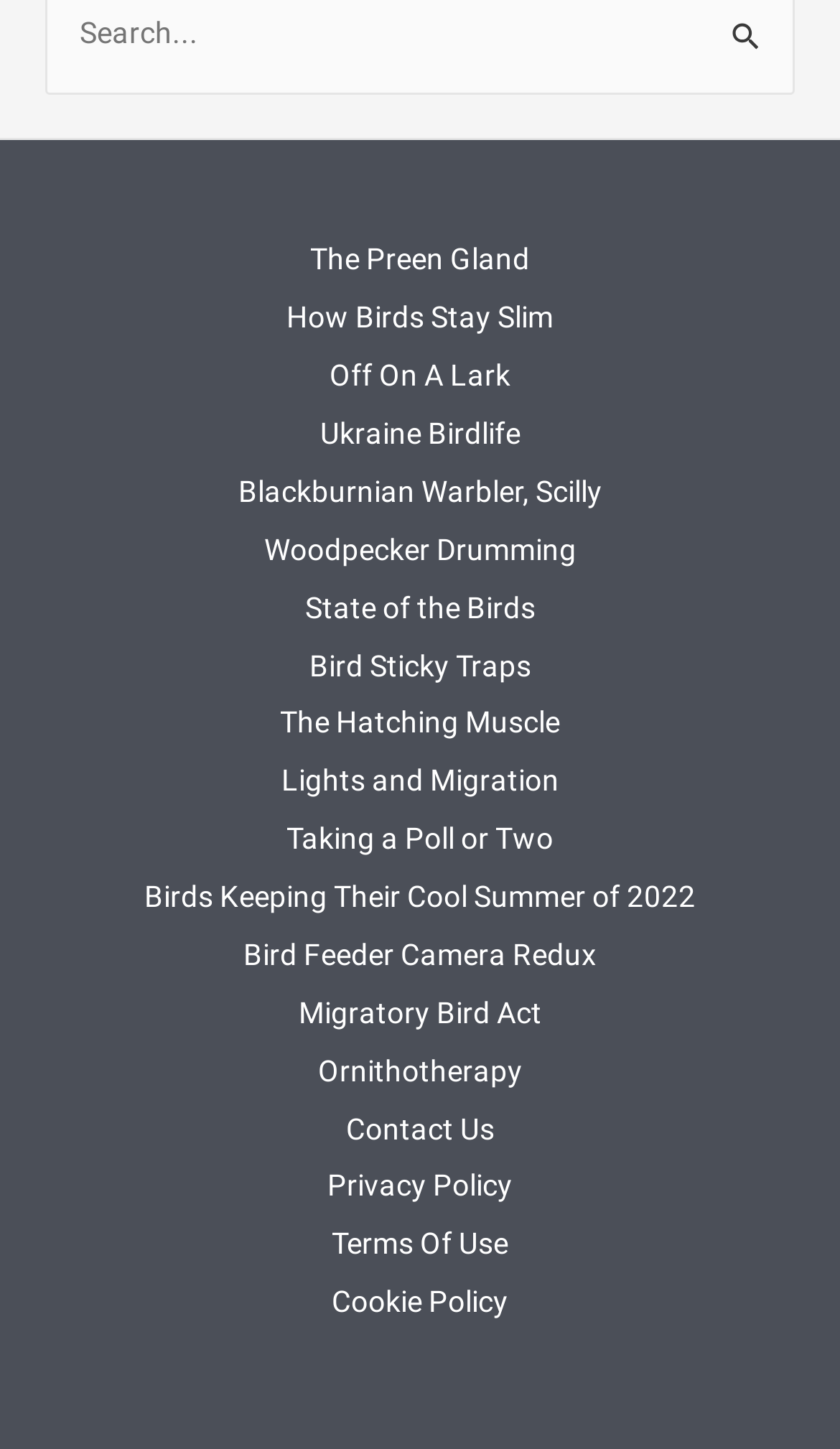Utilize the details in the image to give a detailed response to the question: What is the purpose of the link 'Contact Us'?

The link 'Contact Us' is likely intended to allow users to get in touch with the website administrators or owners, possibly to provide feedback, ask questions, or request information.